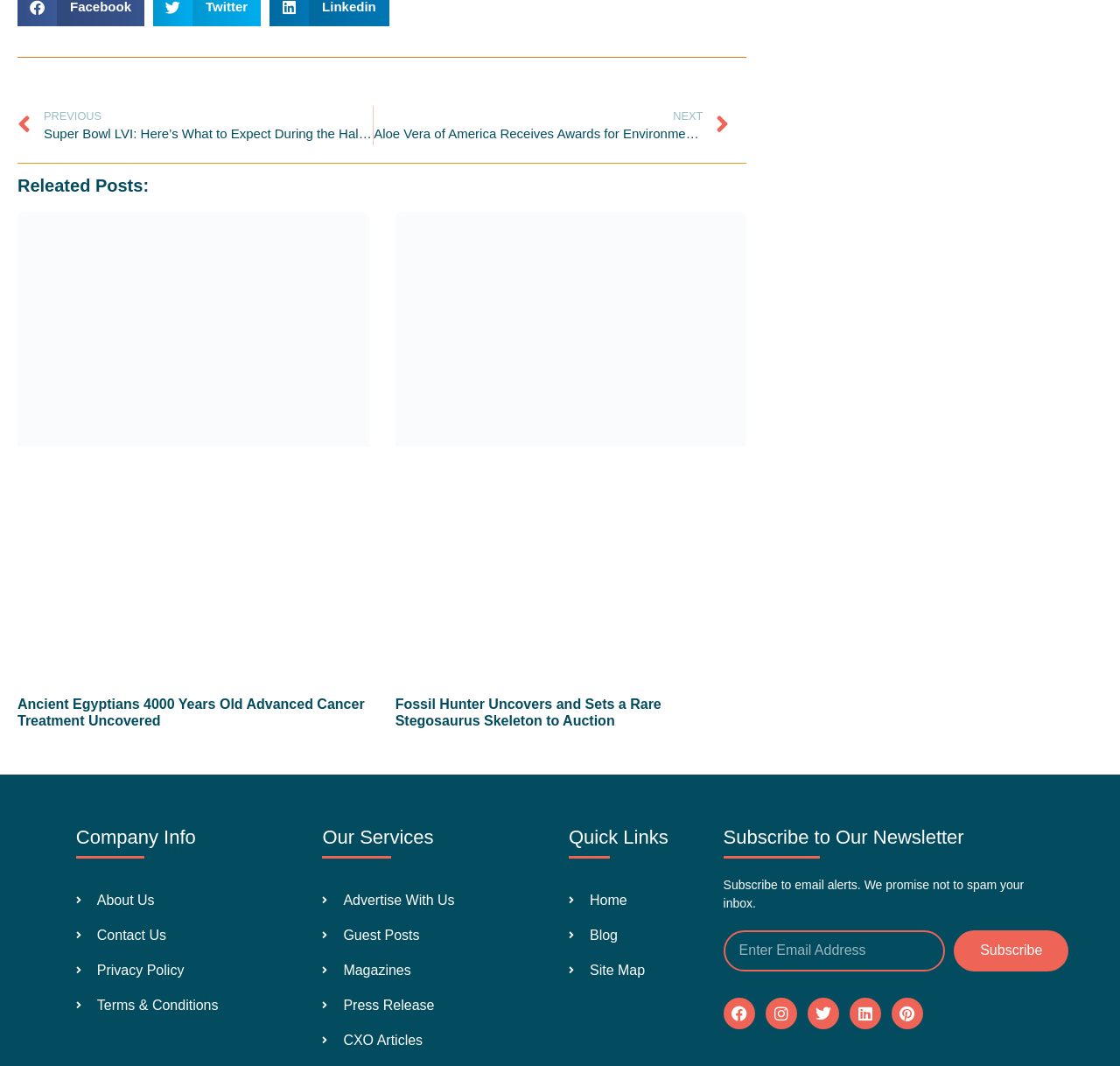Please find the bounding box coordinates of the element's region to be clicked to carry out this instruction: "Read the post 'What does healthy mean to me?'".

None